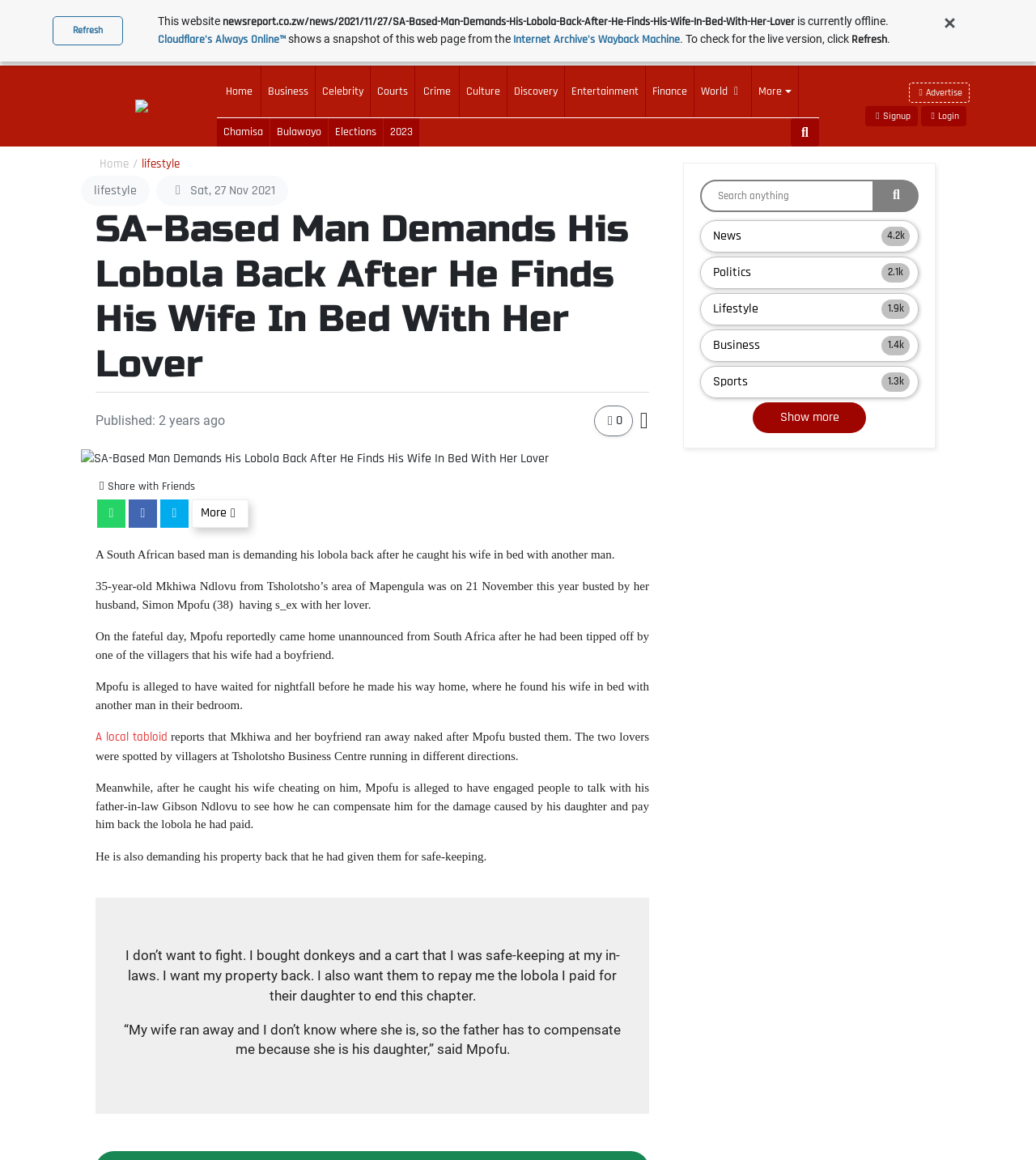Answer in one word or a short phrase: 
What is the purpose of the 'Search anything' textbox?

To search for news articles